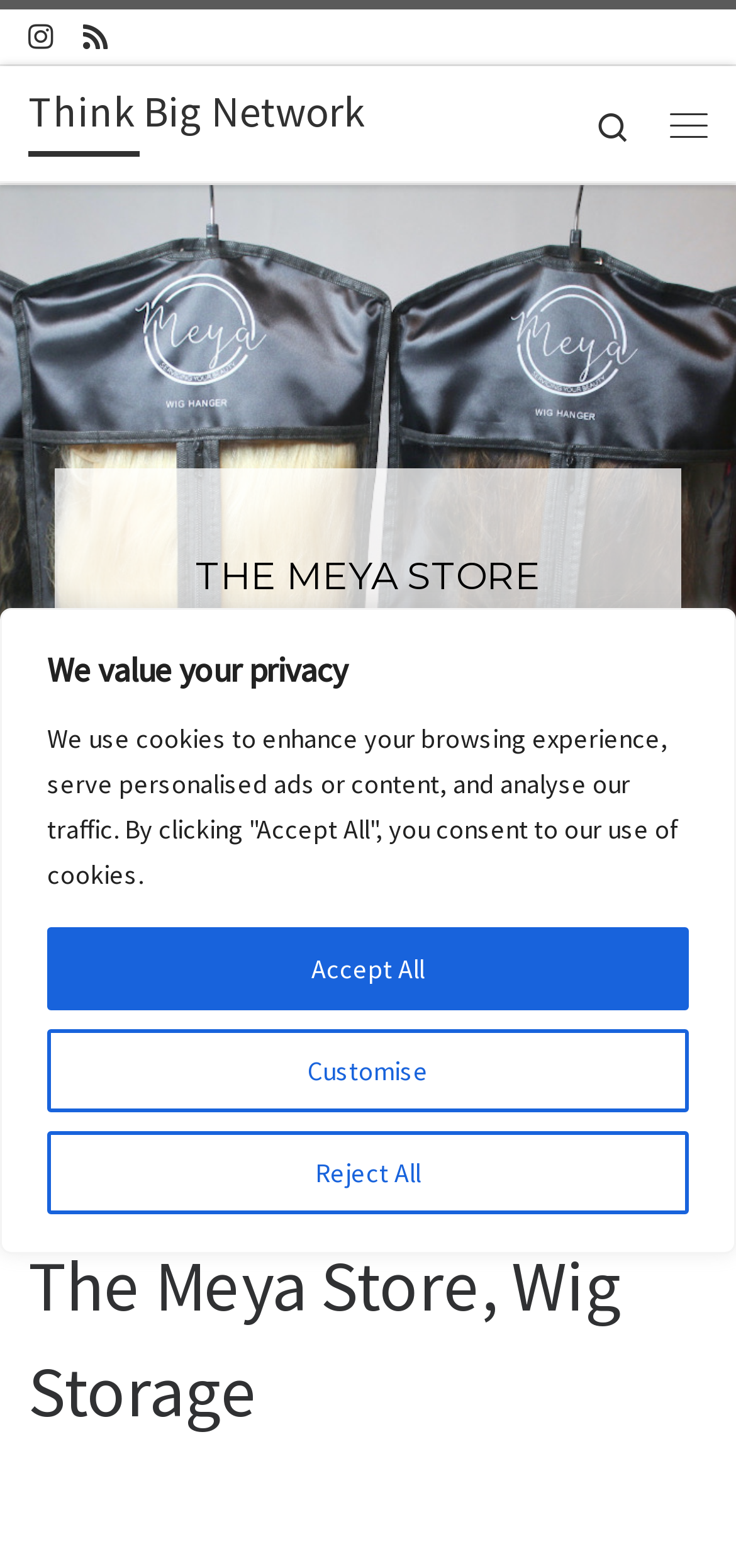Could you find the bounding box coordinates of the clickable area to complete this instruction: "Go to Black Business Network"?

[0.162, 0.699, 0.531, 0.721]